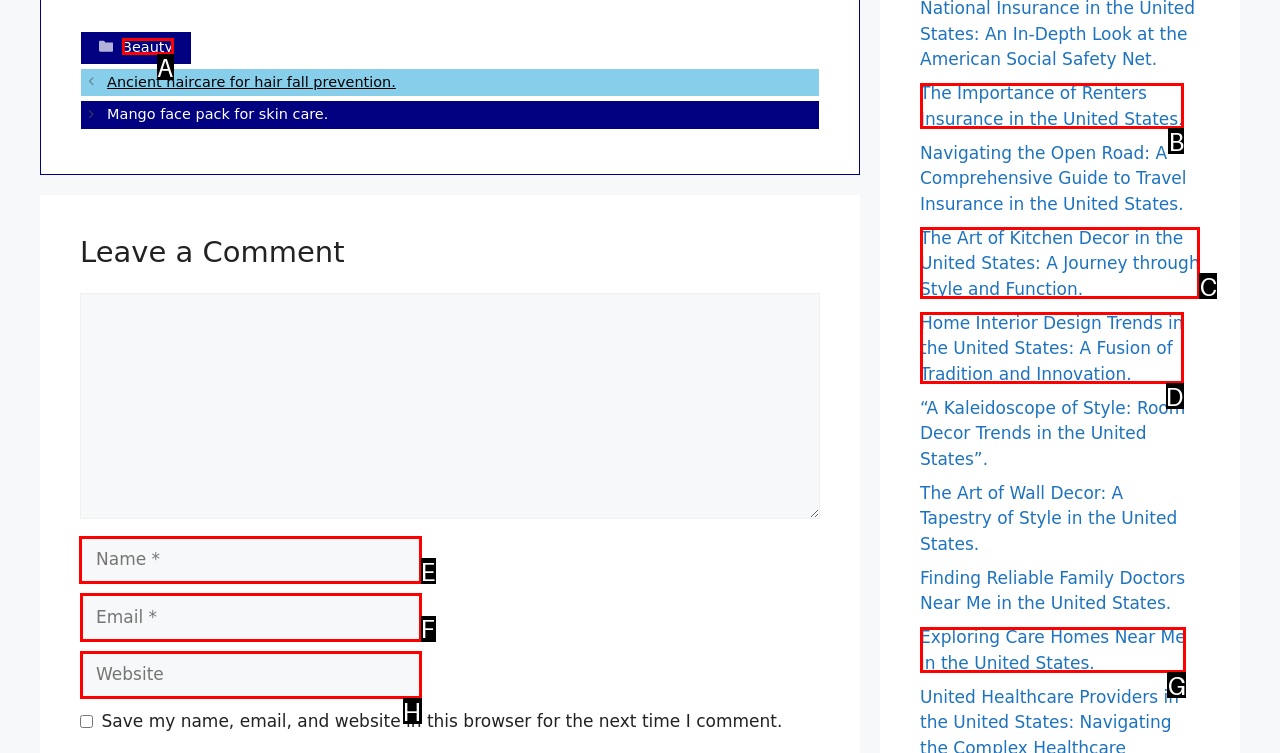Tell me which one HTML element I should click to complete the following task: Enter your name Answer with the option's letter from the given choices directly.

E